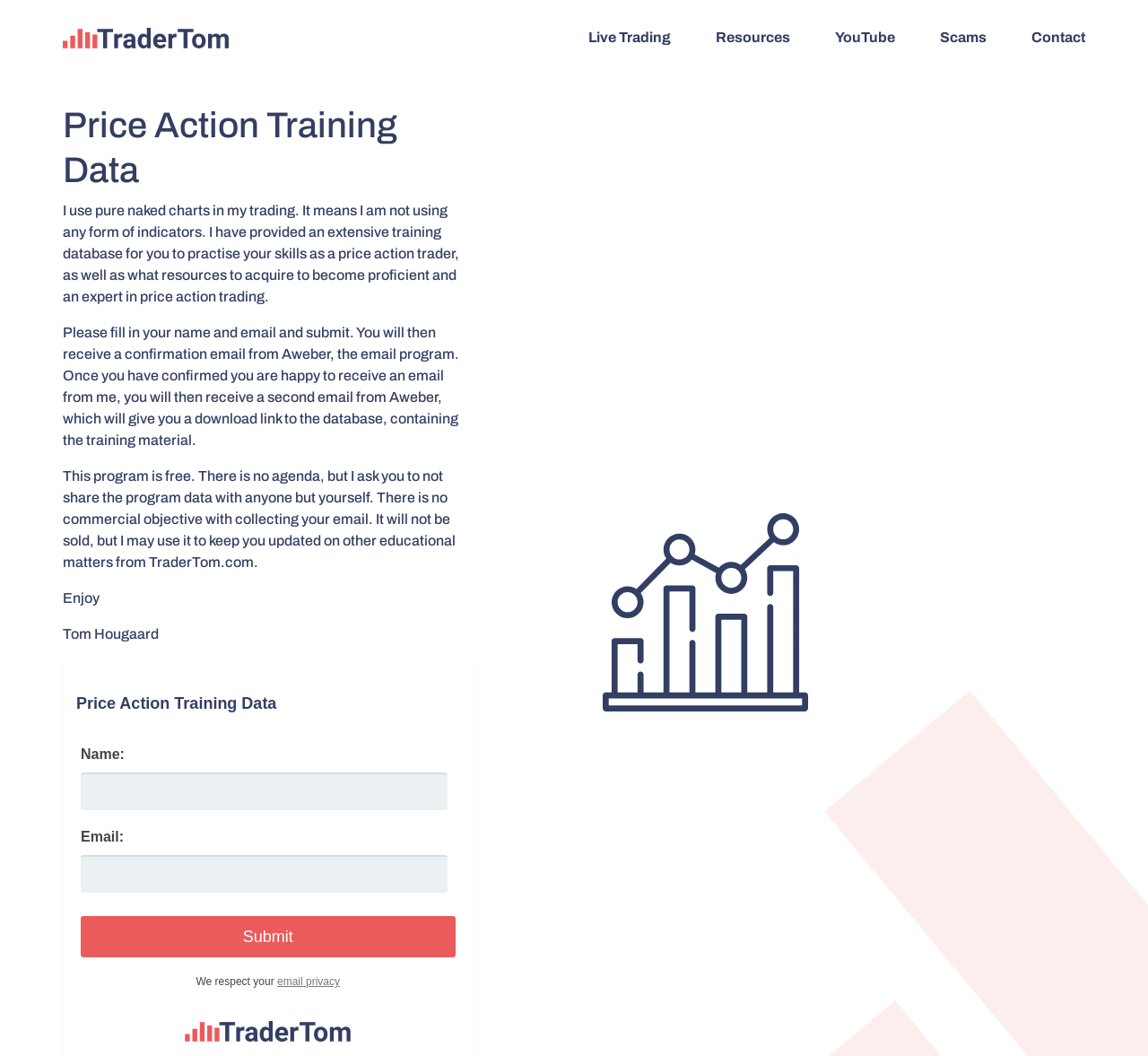What is the type of charts used in the trading? Using the information from the screenshot, answer with a single word or phrase.

Naked charts